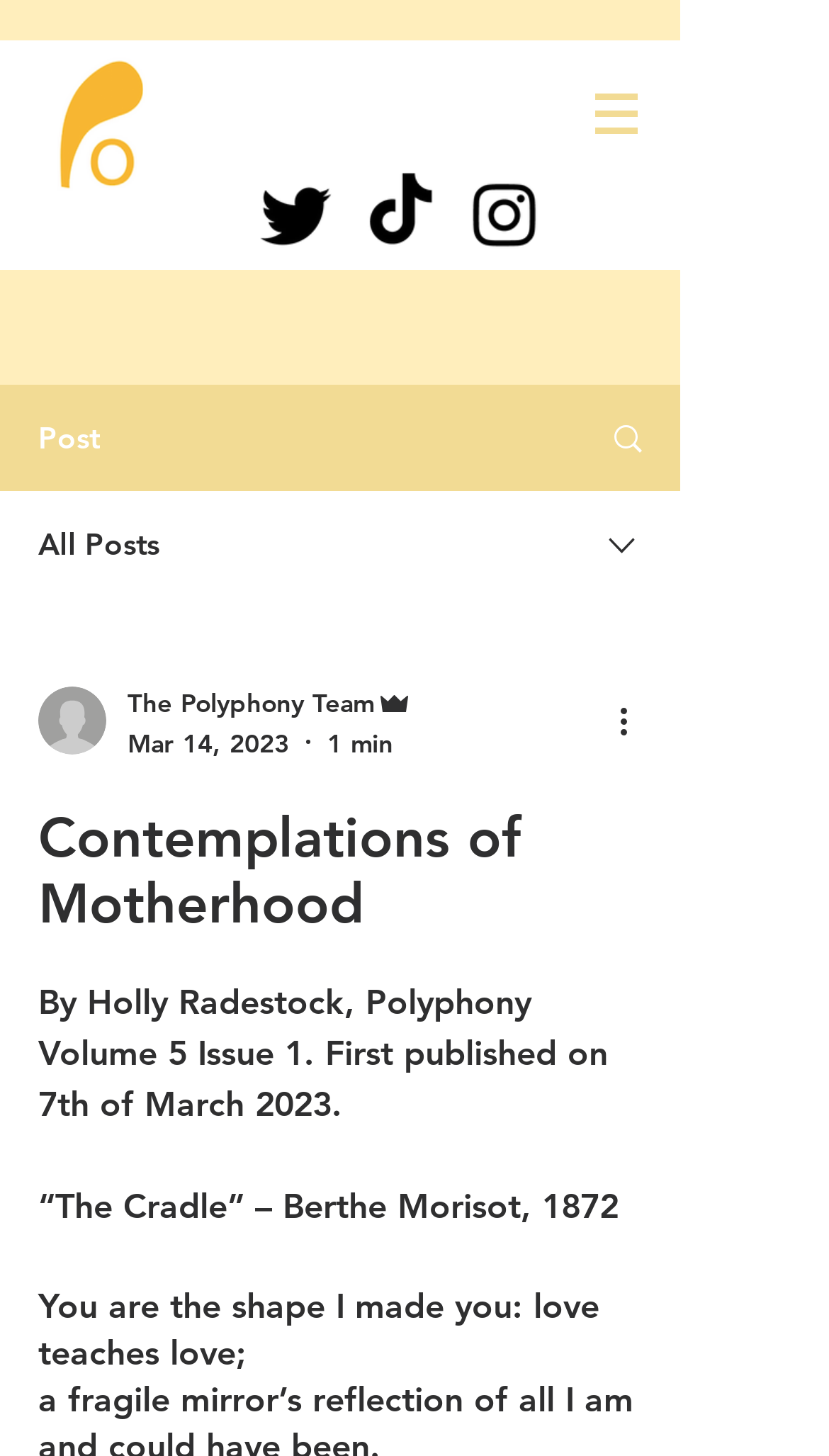Find the coordinates for the bounding box of the element with this description: "aria-label="More actions"".

[0.738, 0.477, 0.8, 0.512]